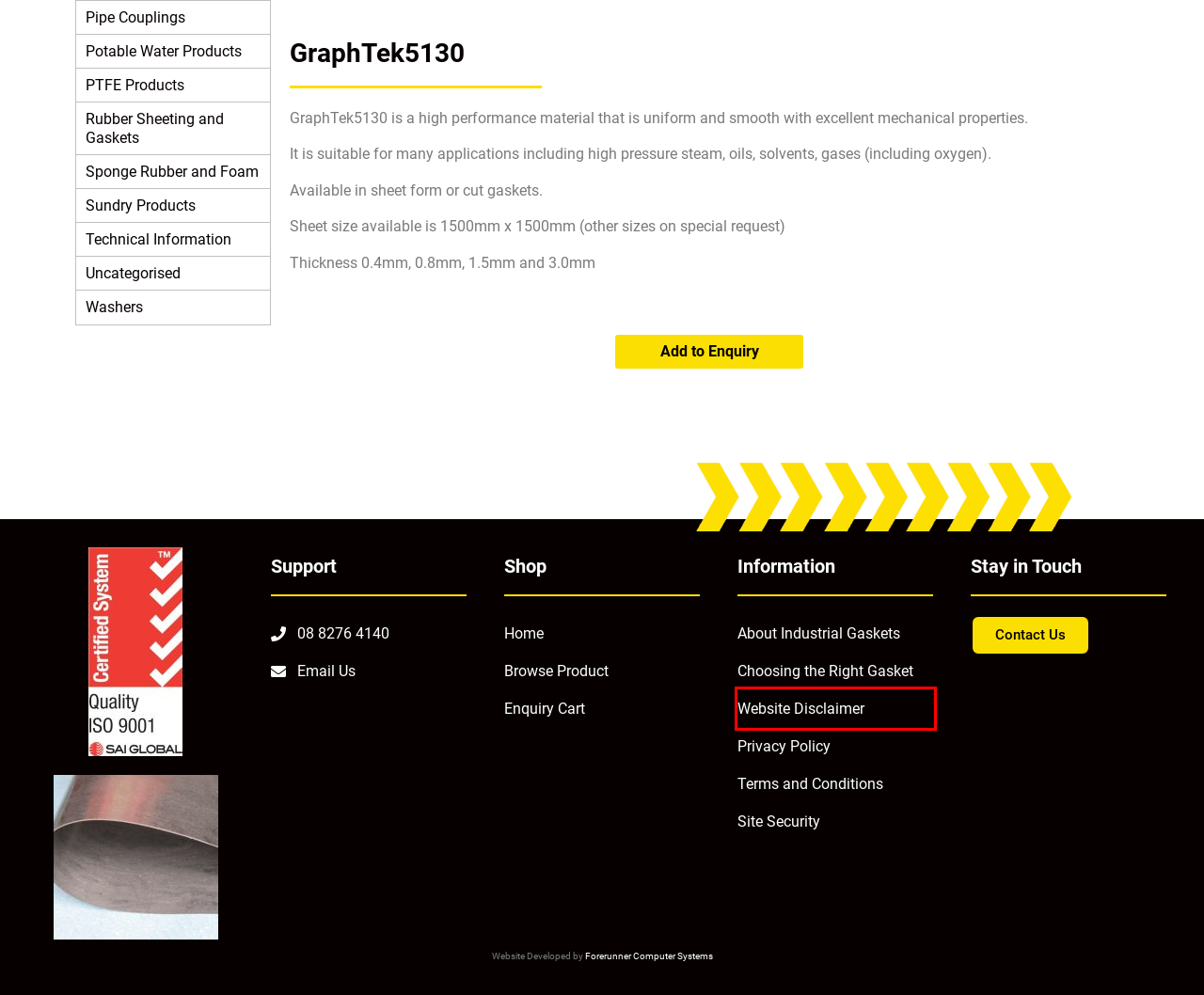You are provided with a screenshot of a webpage that includes a red rectangle bounding box. Please choose the most appropriate webpage description that matches the new webpage after clicking the element within the red bounding box. Here are the candidates:
A. Enquiry Cart - Industrial Gaskets
B. Sponge Rubber and Foam Archives - Industrial Gaskets
C. PTFE Products Archives - Industrial Gaskets
D. Potable Water Products Archives - Industrial Gaskets
E. Website Disclaimer - Industrial Gaskets
F. Uncategorised Archives - Industrial Gaskets
G. Rubber Sheeting and Gaskets - Industrial Gaskets
H. Washers Archives - Industrial Gaskets

E